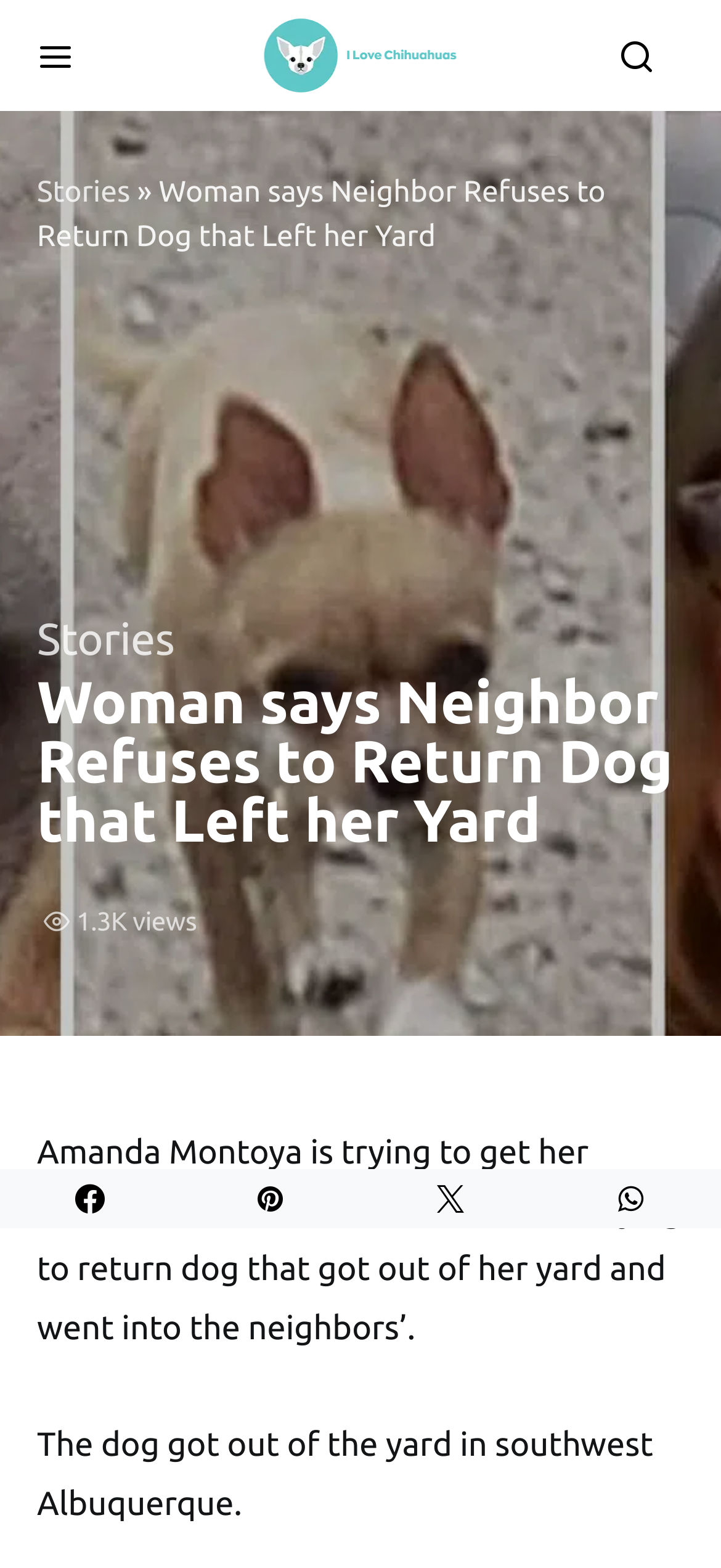Can you determine the main header of this webpage?

Woman says Neighbor Refuses to Return Dog that Left her Yard